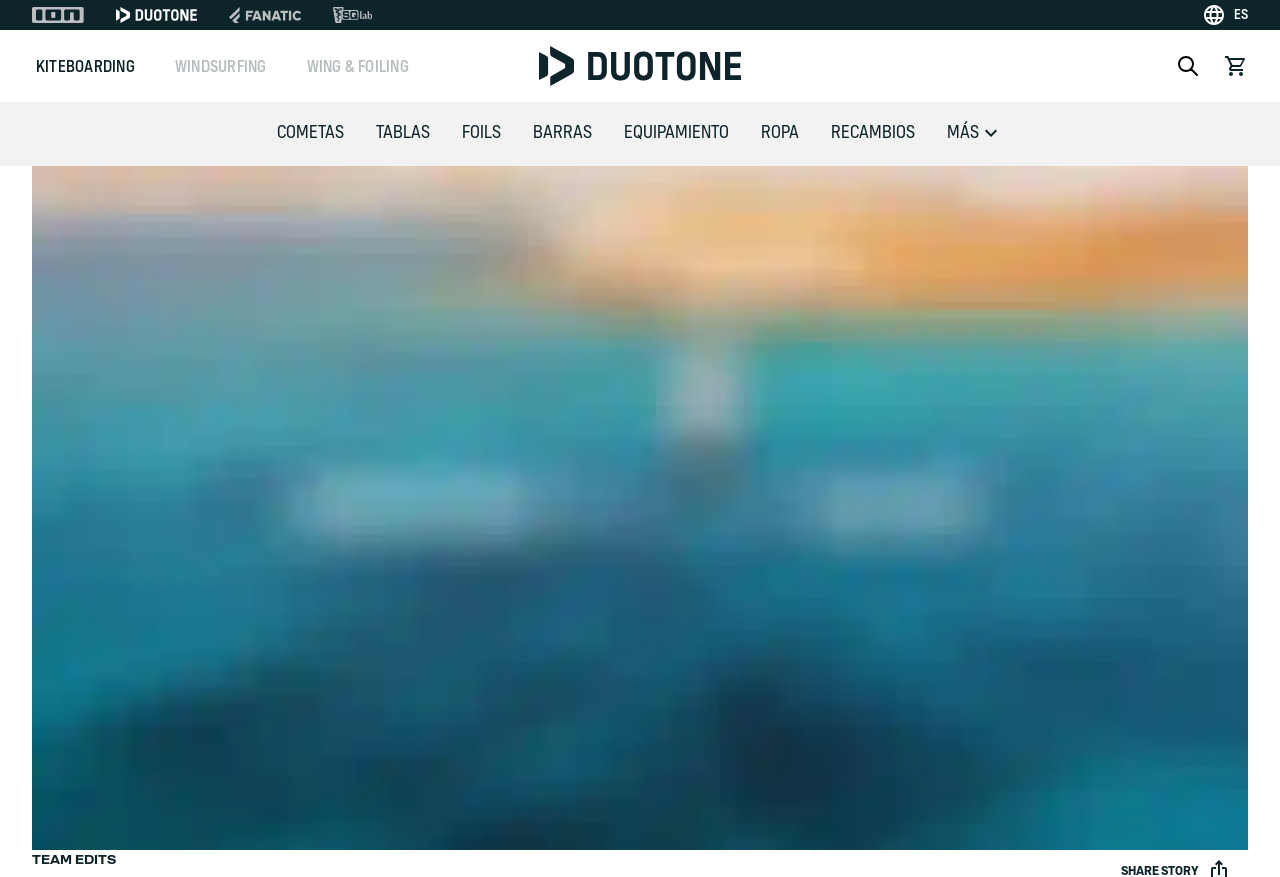Using the information in the image, give a detailed answer to the following question: What is the last item in the bottom menu?

By examining the links at the bottom of the webpage, I can see that the last item is 'RECAMBIOS'.